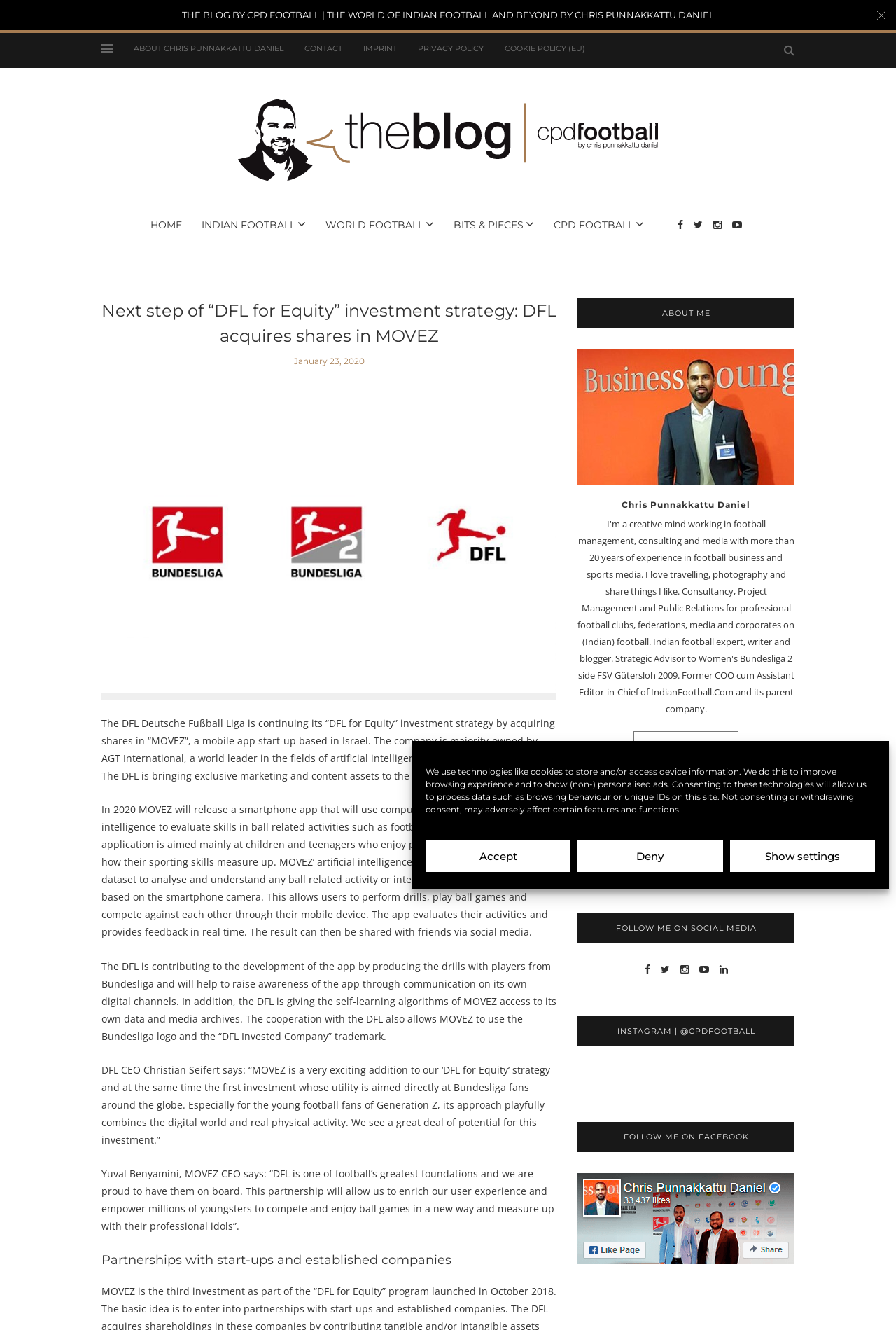Please study the image and answer the question comprehensively:
What is the name of the company that is majority-owned by AGT International?

The answer can be found in the paragraph that starts with 'The company is majority-owned by AGT International, a world leader in the fields of artificial intelligence and the Internet of things.'